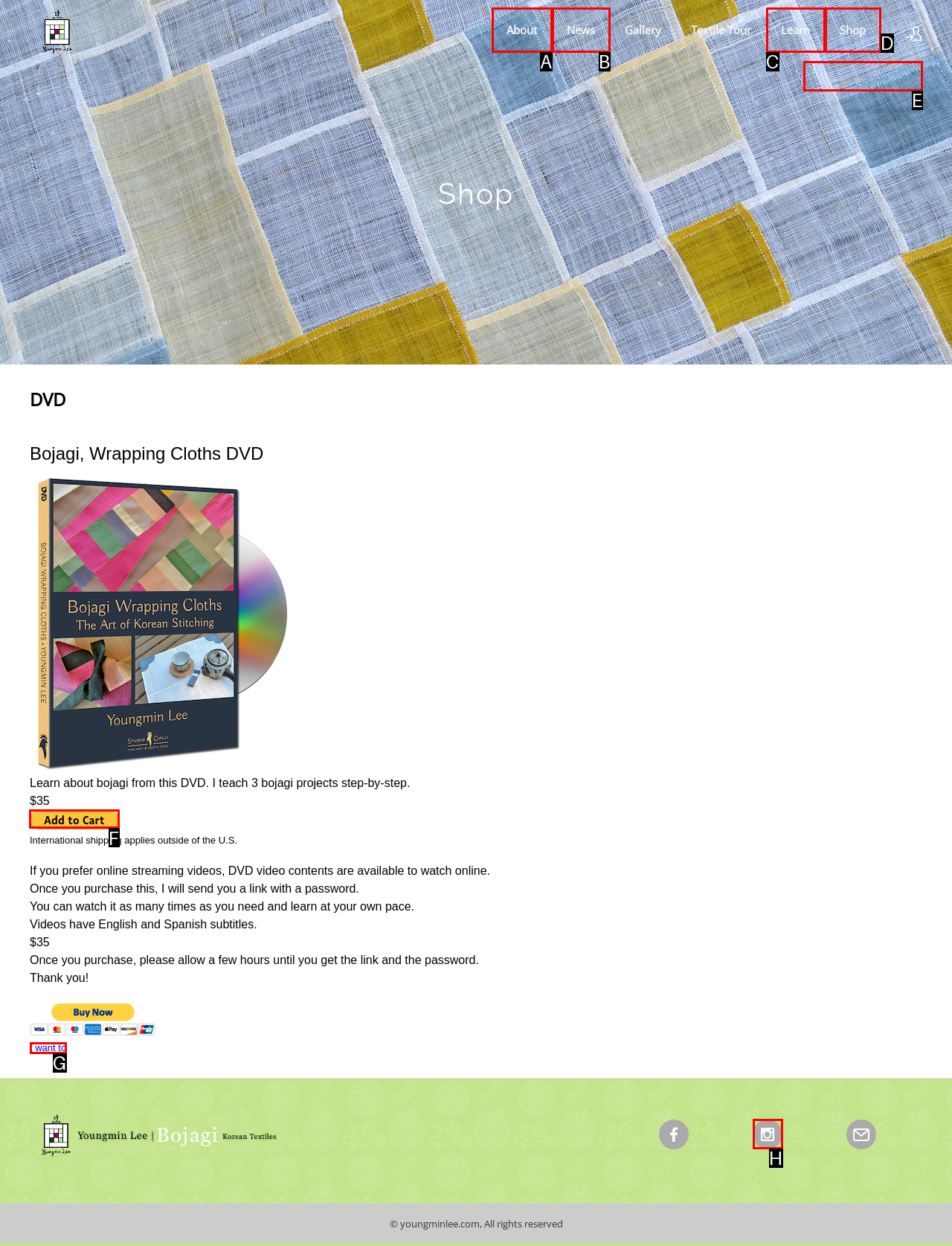Tell me which letter corresponds to the UI element that will allow you to Purchase the DVD using PayPal. Answer with the letter directly.

F